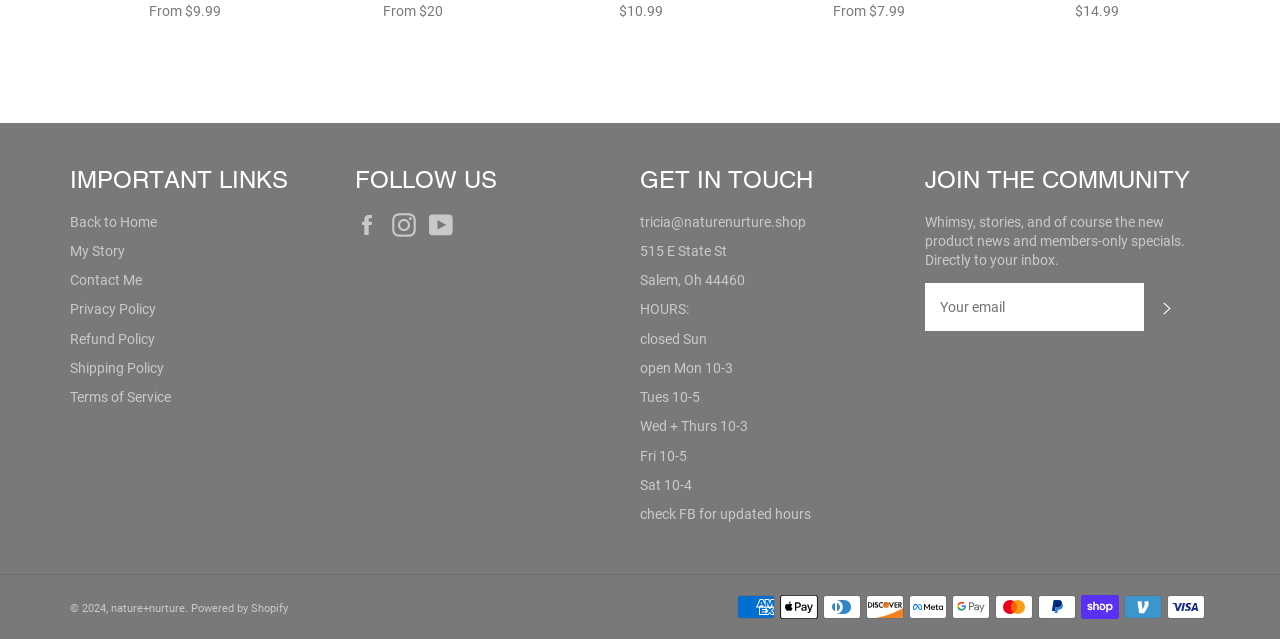Determine the bounding box coordinates of the clickable region to execute the instruction: "Visit the Facebook page". The coordinates should be four float numbers between 0 and 1, denoted as [left, top, right, bottom].

[0.277, 0.333, 0.304, 0.37]